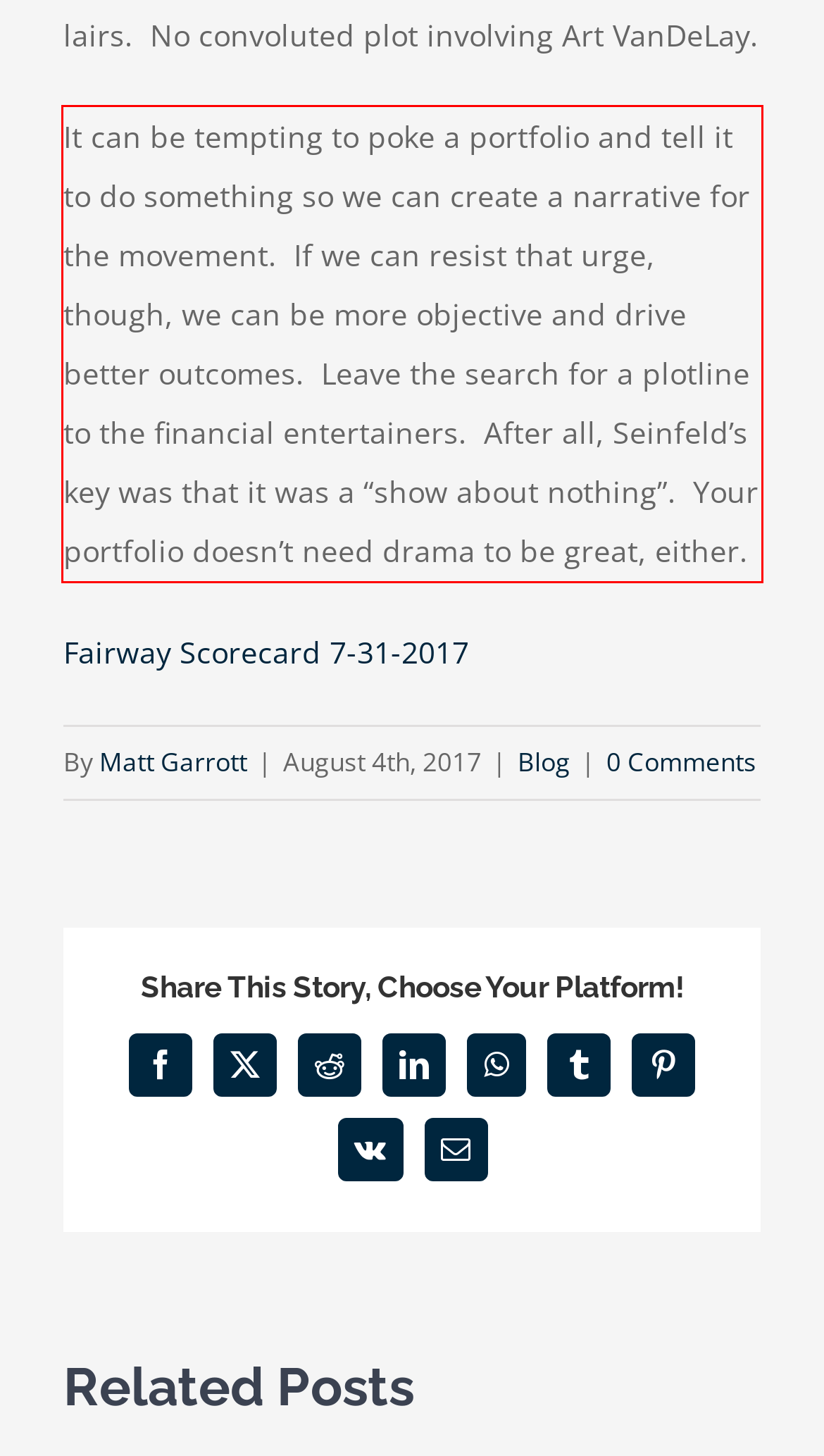Please examine the screenshot of the webpage and read the text present within the red rectangle bounding box.

It can be tempting to poke a portfolio and tell it to do something so we can create a narrative for the movement. If we can resist that urge, though, we can be more objective and drive better outcomes. Leave the search for a plotline to the financial entertainers. After all, Seinfeld’s key was that it was a “show about nothing”. Your portfolio doesn’t need drama to be great, either.